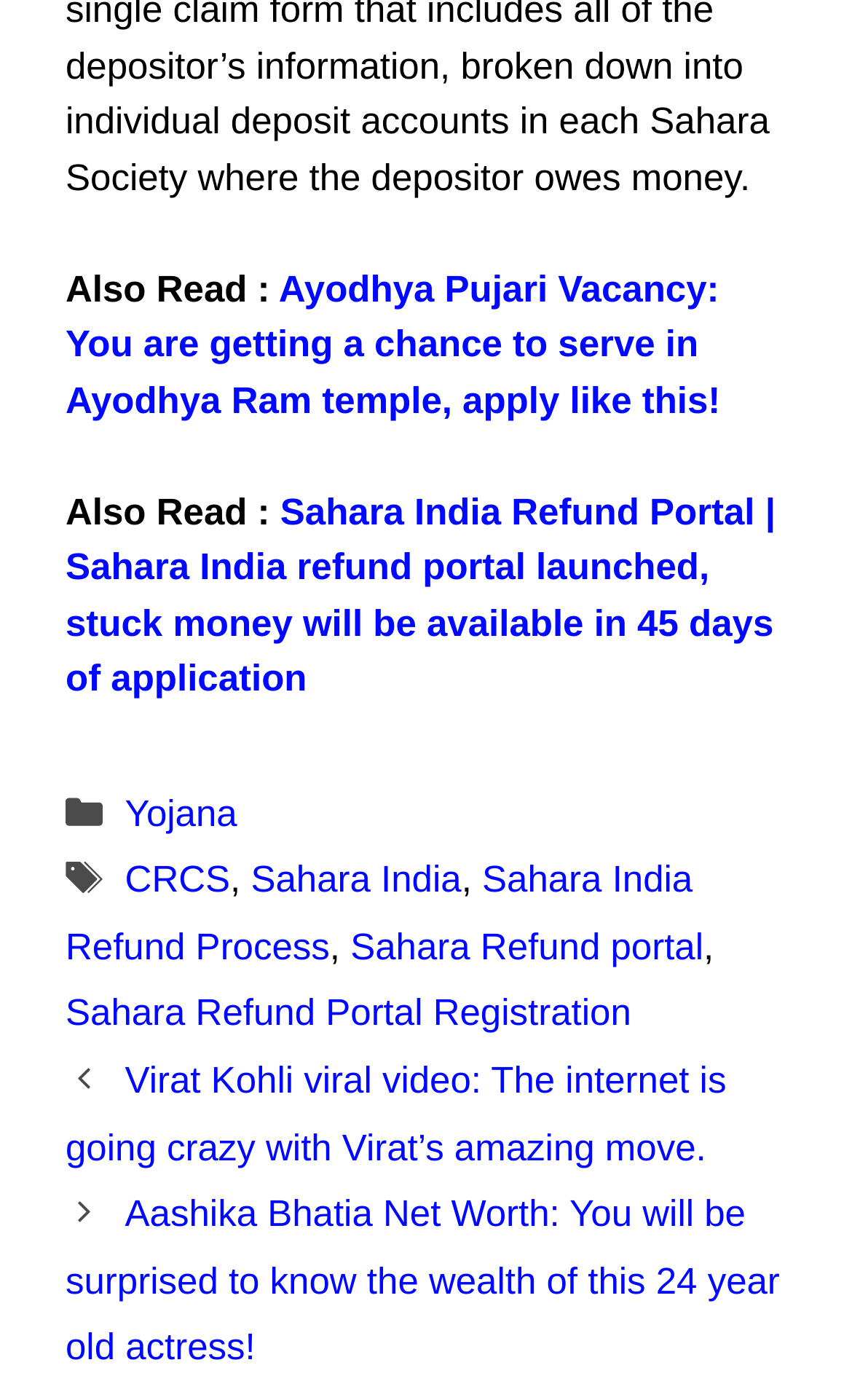Please provide a brief answer to the question using only one word or phrase: 
How many posts are listed under the 'Posts' navigation?

2